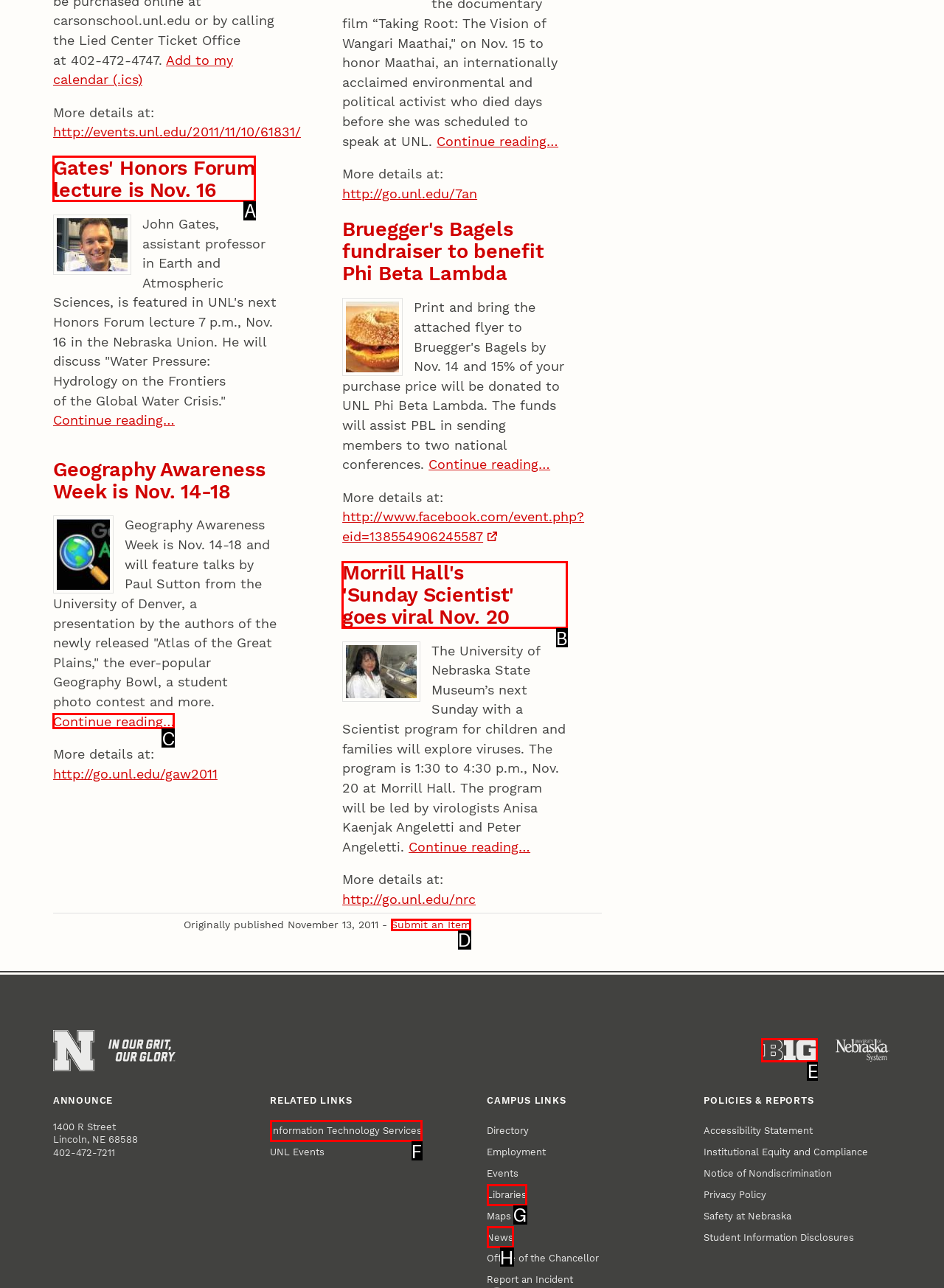Find the option you need to click to complete the following instruction: View the Morrill Hall's 'Sunday Scientist' event details
Answer with the corresponding letter from the choices given directly.

B